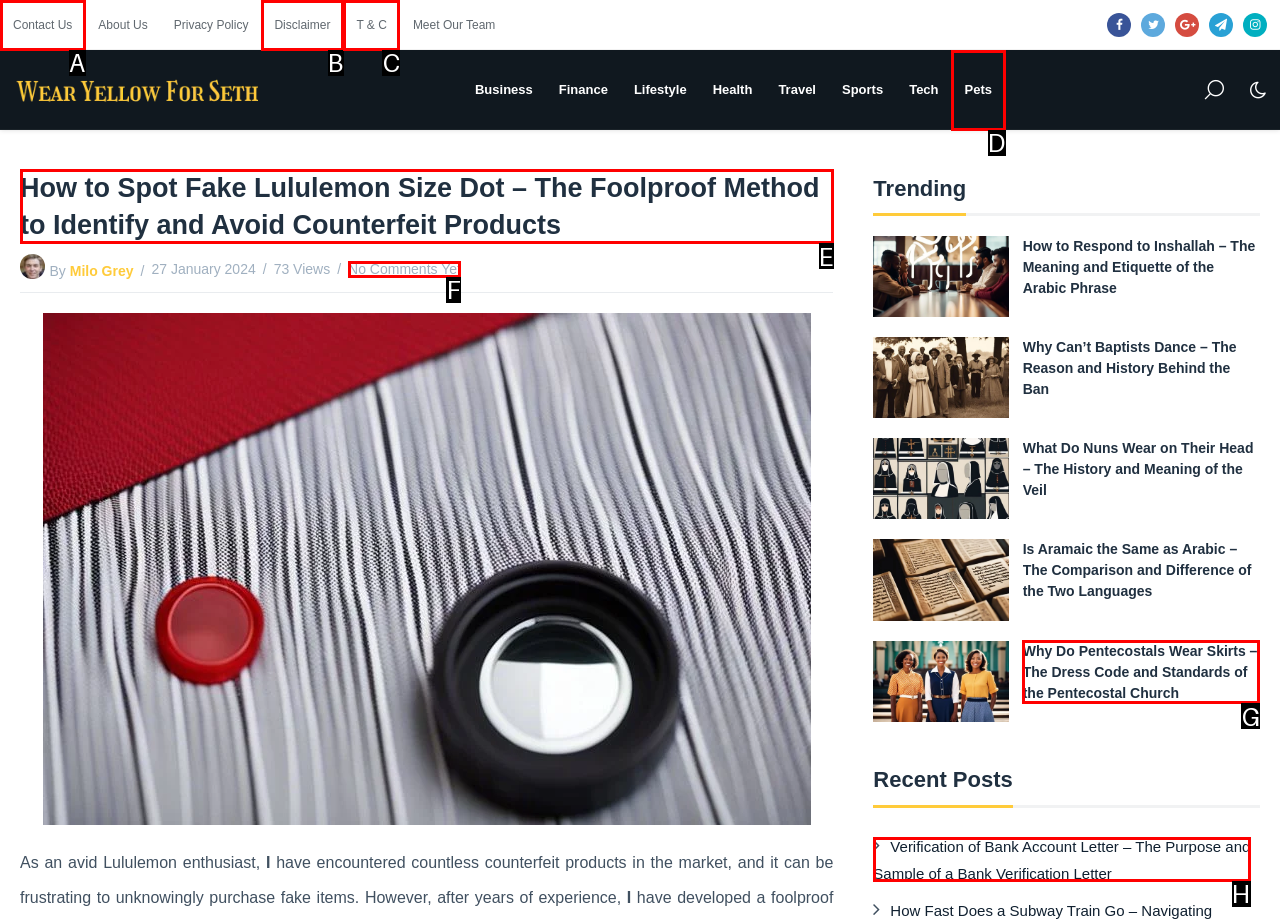From the given options, tell me which letter should be clicked to complete this task: Read the article 'How to Spot Fake Lululemon Size Dot – The Foolproof Method to Identify and Avoid Counterfeit Products'
Answer with the letter only.

E